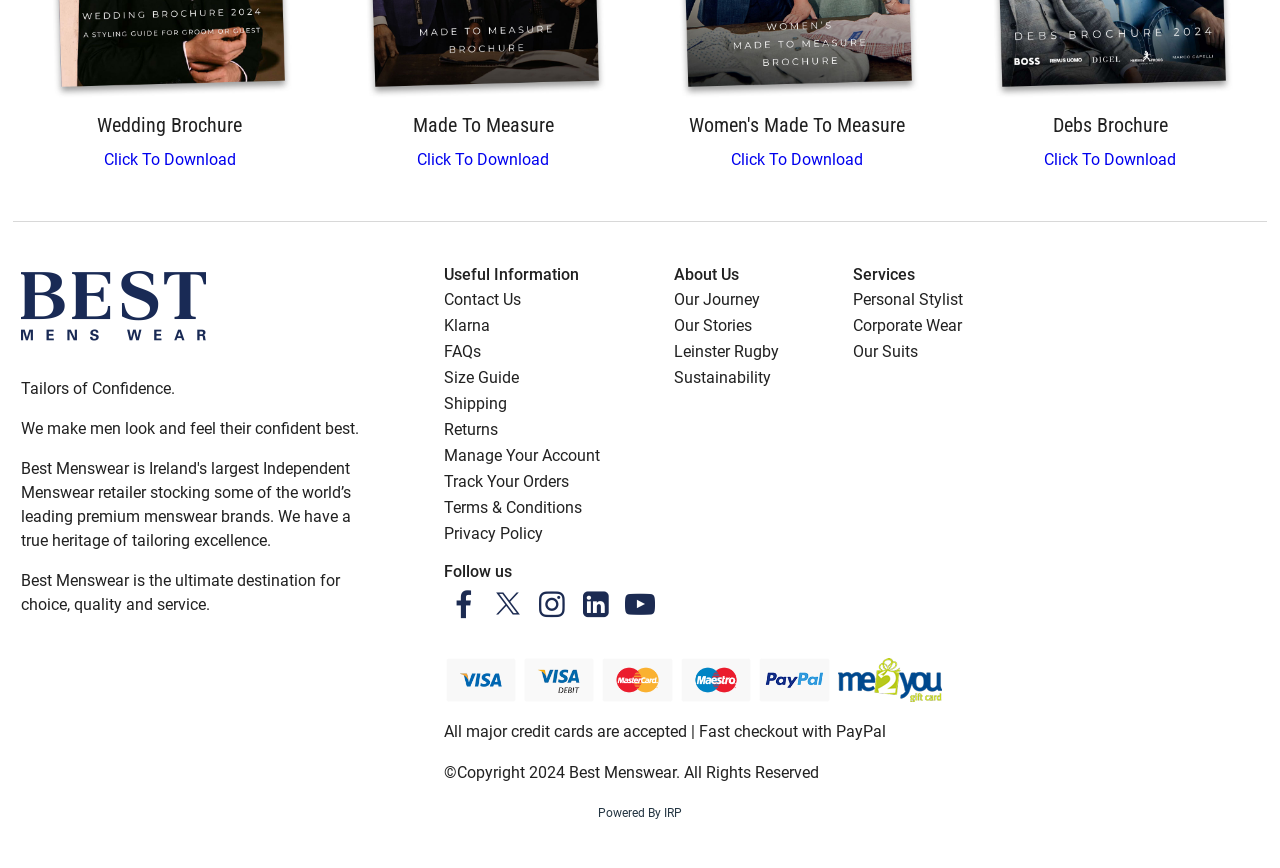How many social media links are there?
Relying on the image, give a concise answer in one word or a brief phrase.

5